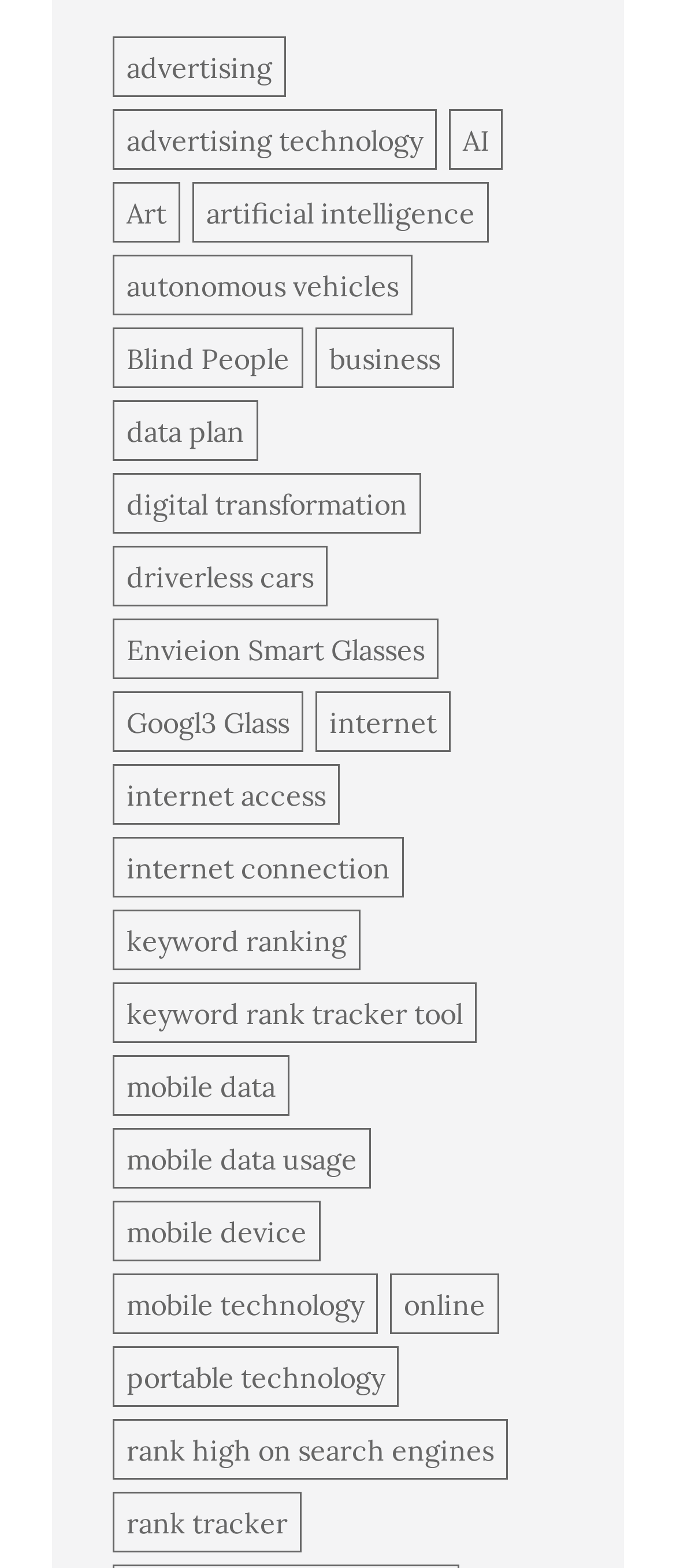Extract the bounding box coordinates of the UI element described by: "online". The coordinates should include four float numbers ranging from 0 to 1, e.g., [left, top, right, bottom].

[0.577, 0.812, 0.738, 0.851]